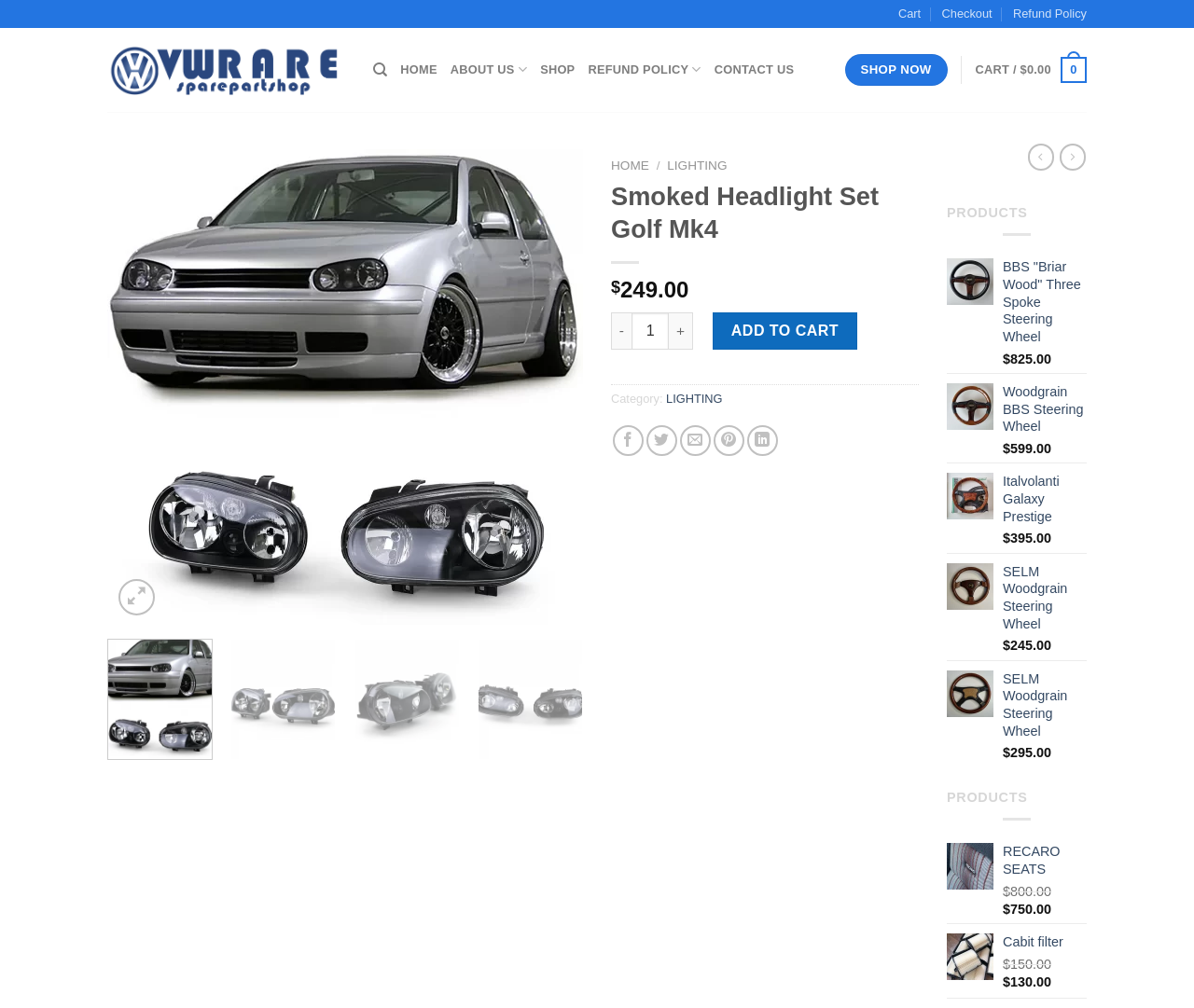Bounding box coordinates are specified in the format (top-left x, top-left y, bottom-right x, bottom-right y). All values are floating point numbers bounded between 0 and 1. Please provide the bounding box coordinate of the region this sentence describes: Add to cart

[0.597, 0.31, 0.718, 0.347]